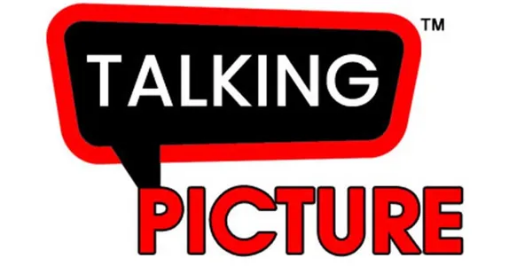What does the black speech bubble outline symbolize?
Can you provide an in-depth and detailed response to the question?

According to the caption, the black speech bubble outline surrounding the word 'TALKING' symbolizes communication and engagement, which is a key aspect of the brand's mission.